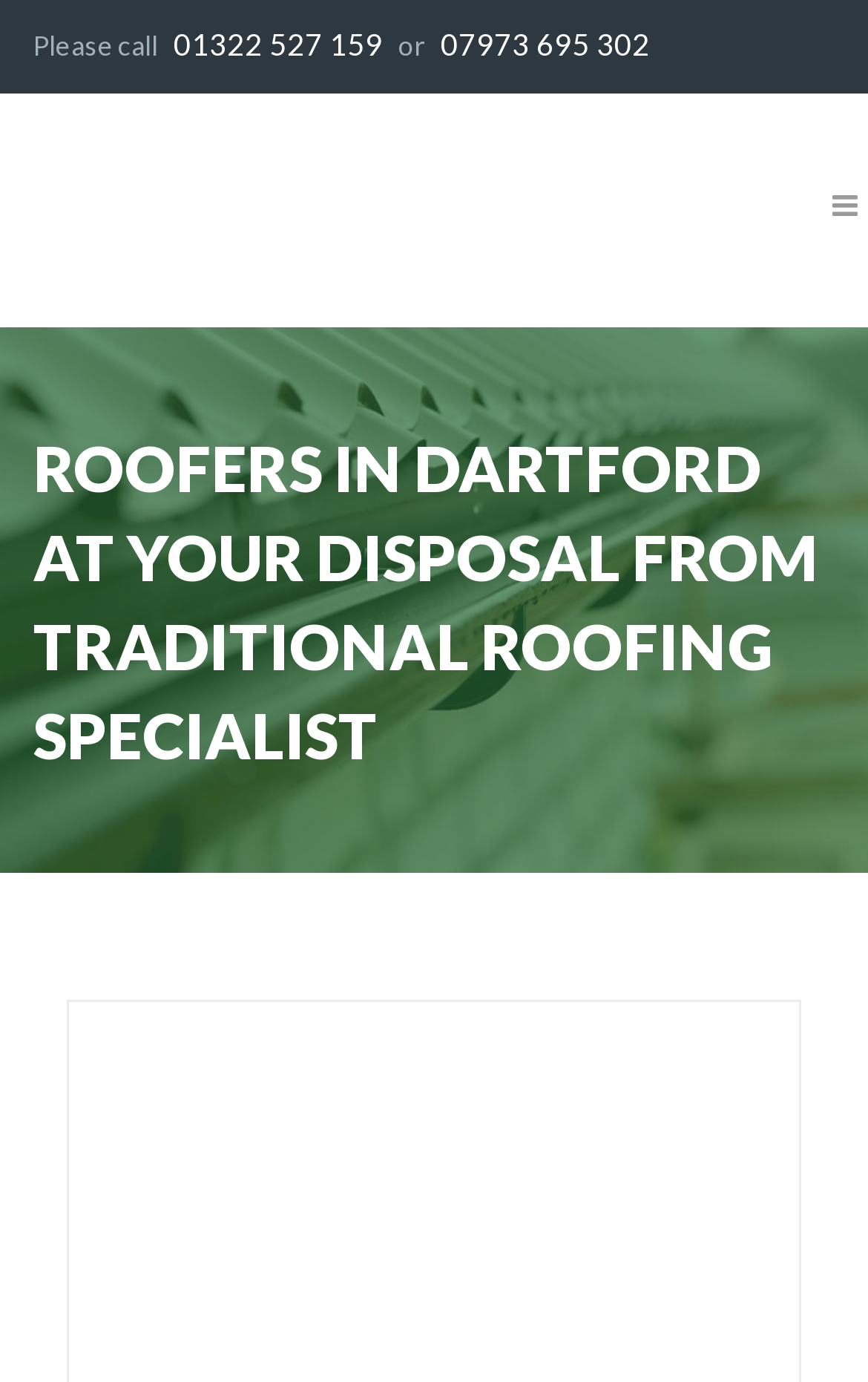What is the phone number to call for a quote?
Please provide a full and detailed response to the question.

I found the phone number by looking at the top section of the webpage, where it says 'Please call' followed by the phone number '01322 527 159'.